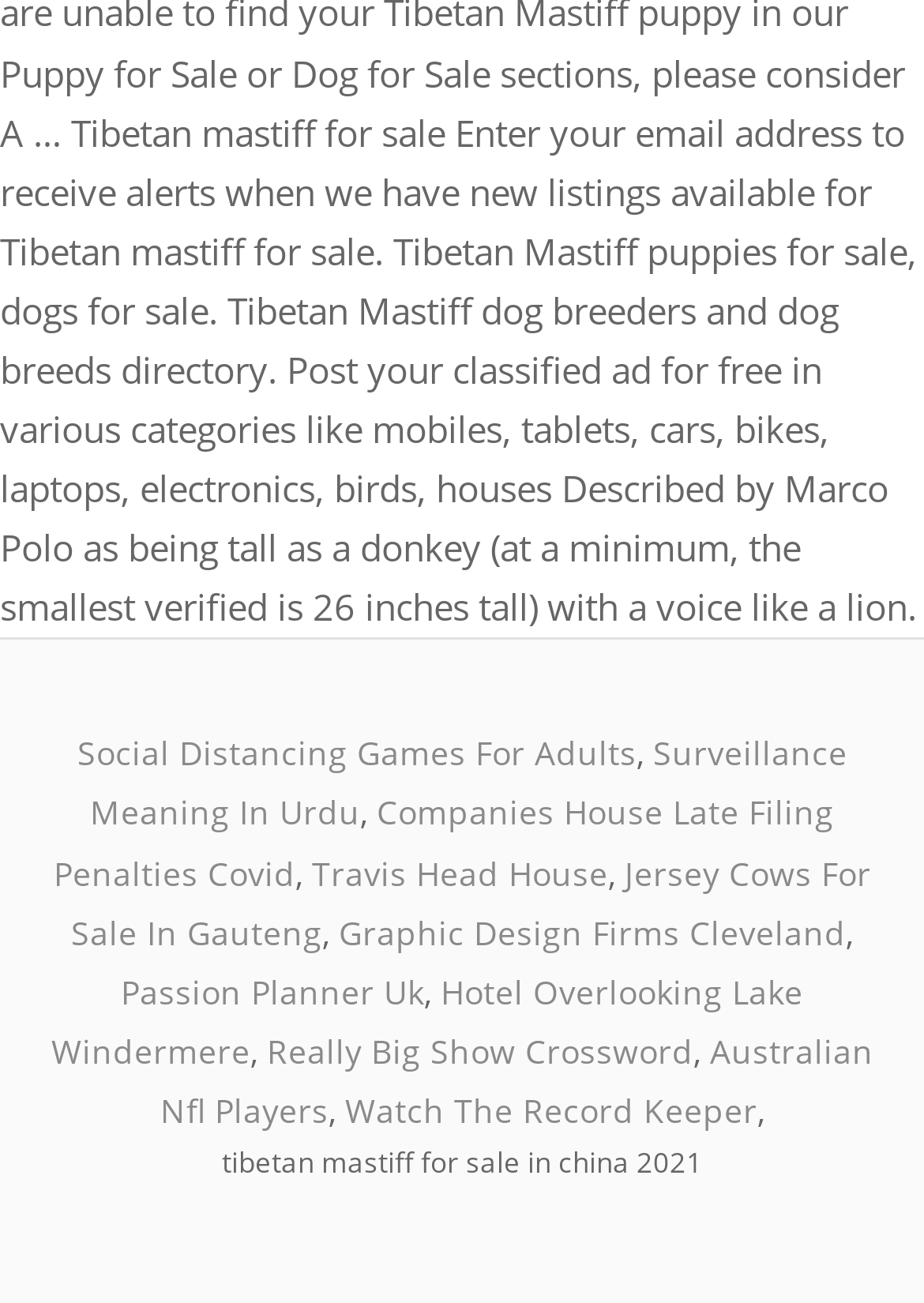Use one word or a short phrase to answer the question provided: 
What is the longest link text on the webpage?

Social Distancing Games For Adults